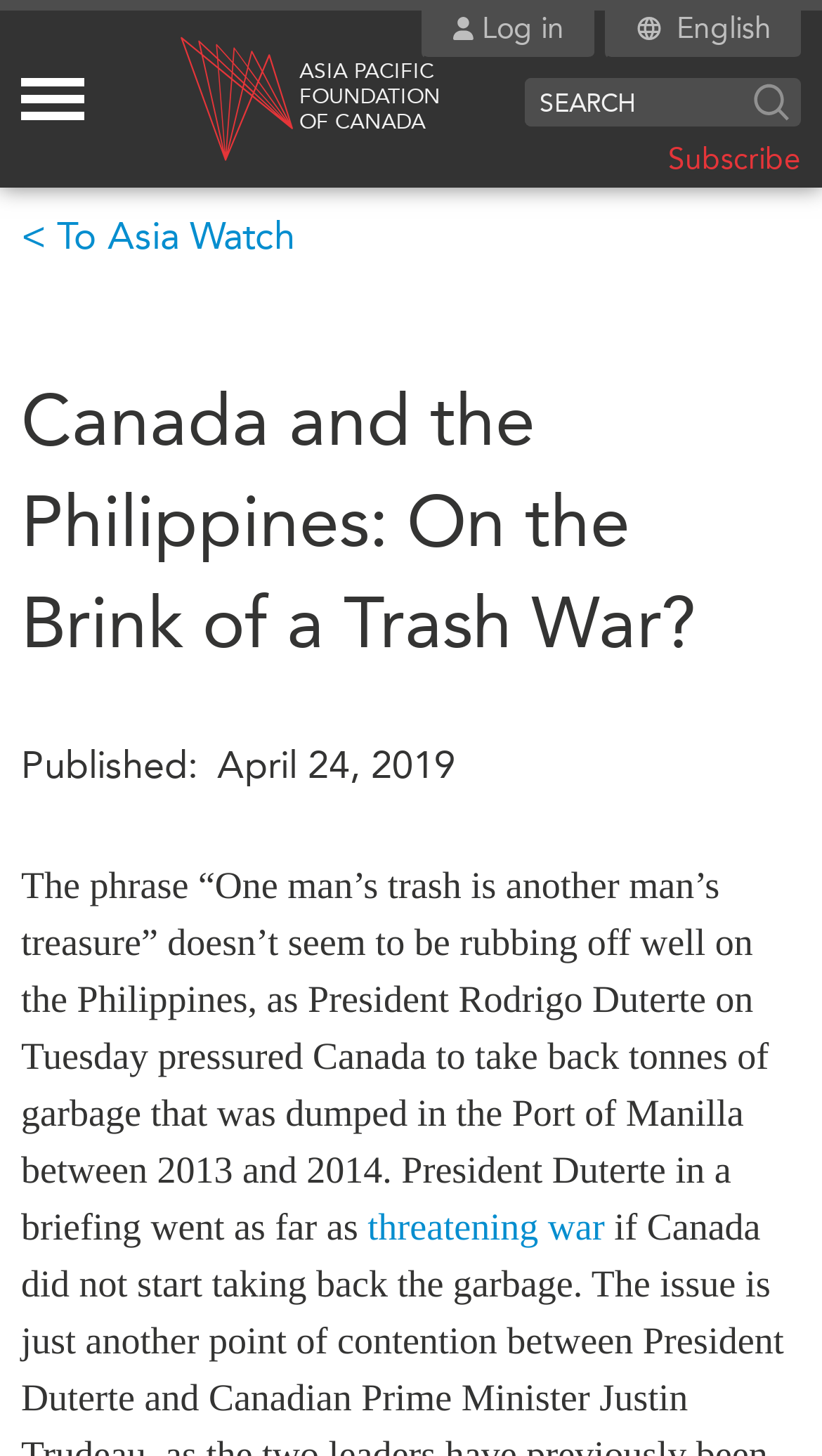What is the date of the article?
Provide a fully detailed and comprehensive answer to the question.

I found the answer by looking at the text below the title of the article, which says 'Published: April 24, 2019'.